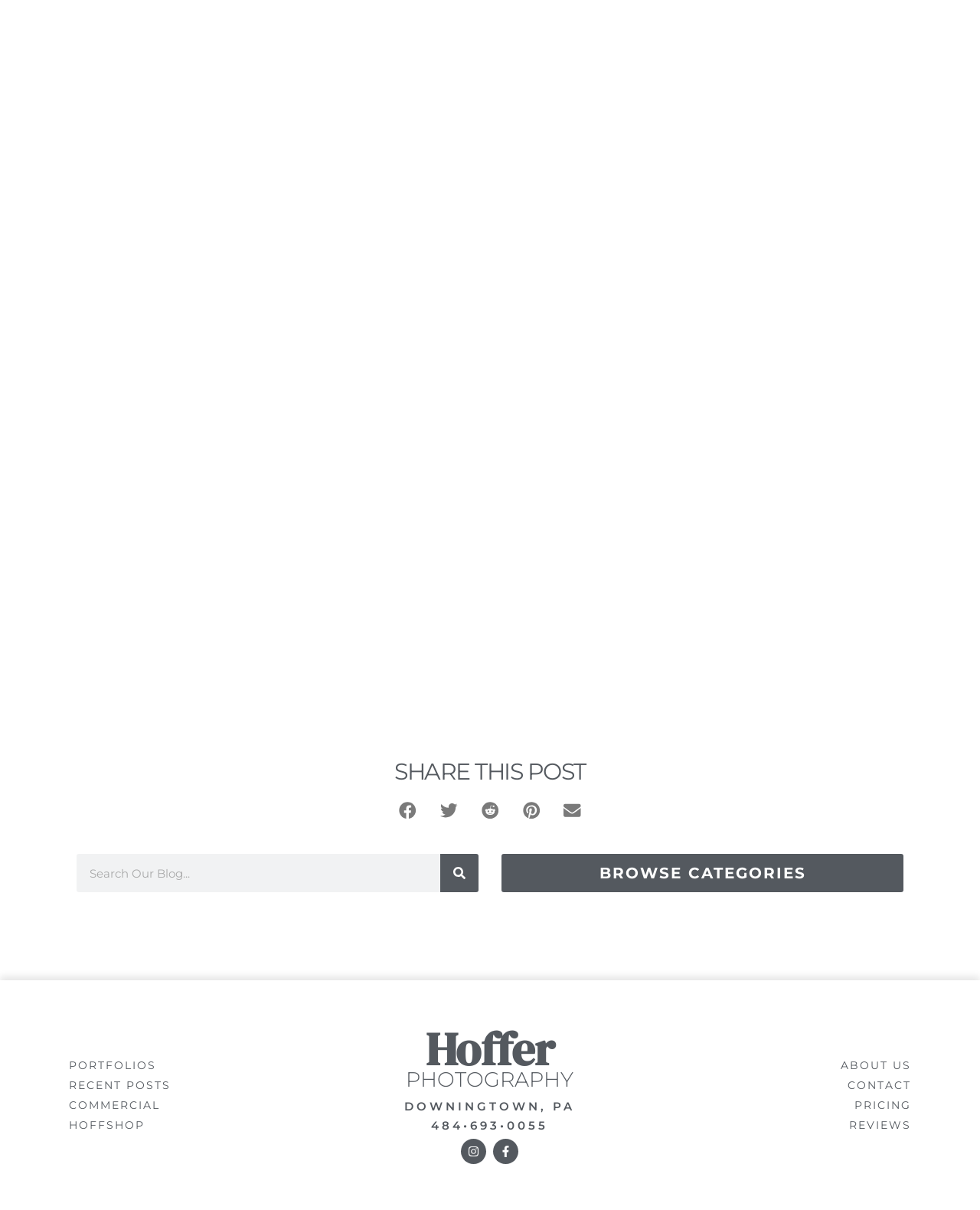Please identify the bounding box coordinates of where to click in order to follow the instruction: "Visit portfolios".

[0.07, 0.872, 0.231, 0.889]